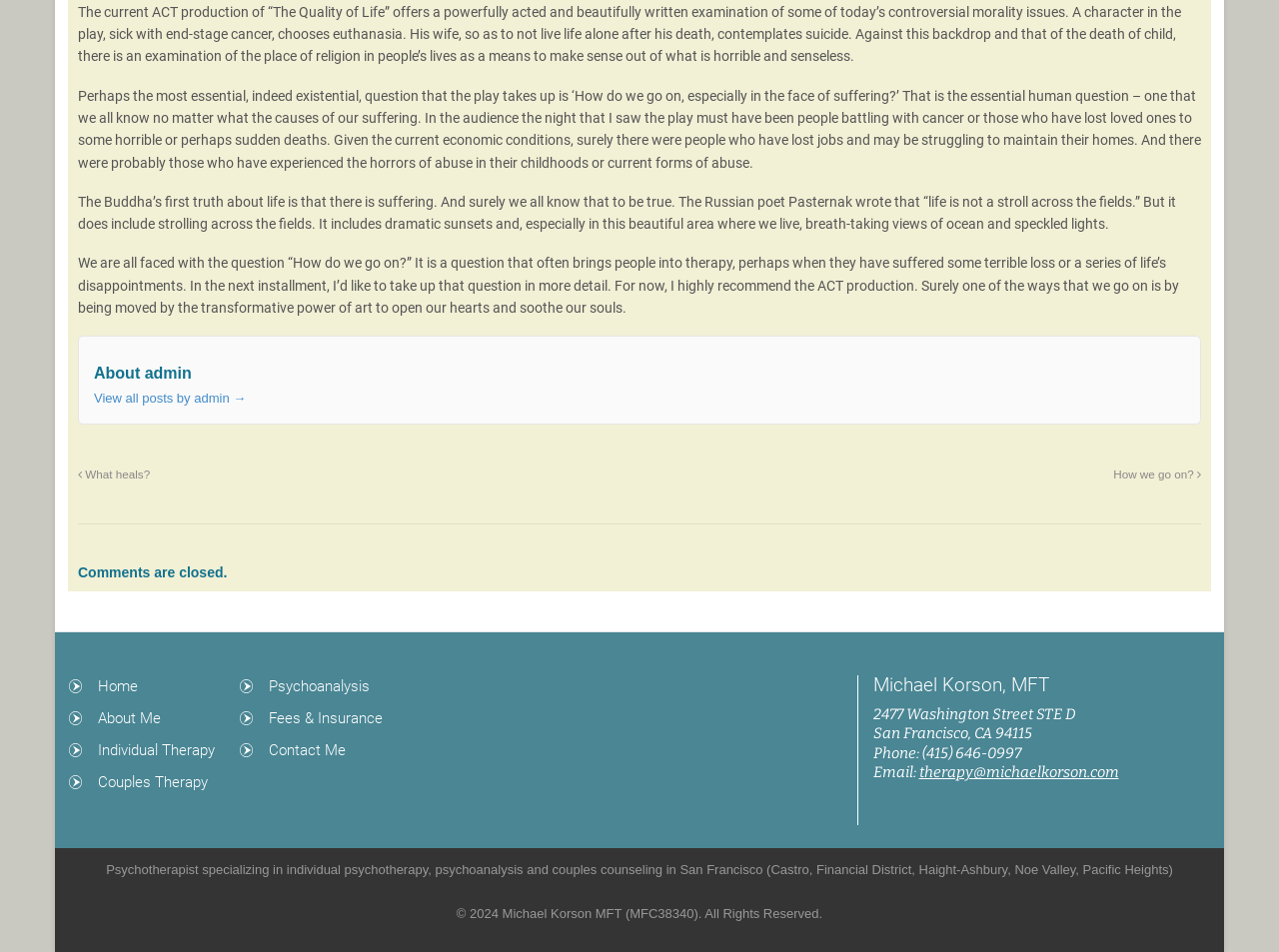Give the bounding box coordinates for the element described by: "informativa sull’uso dei cookie".

None